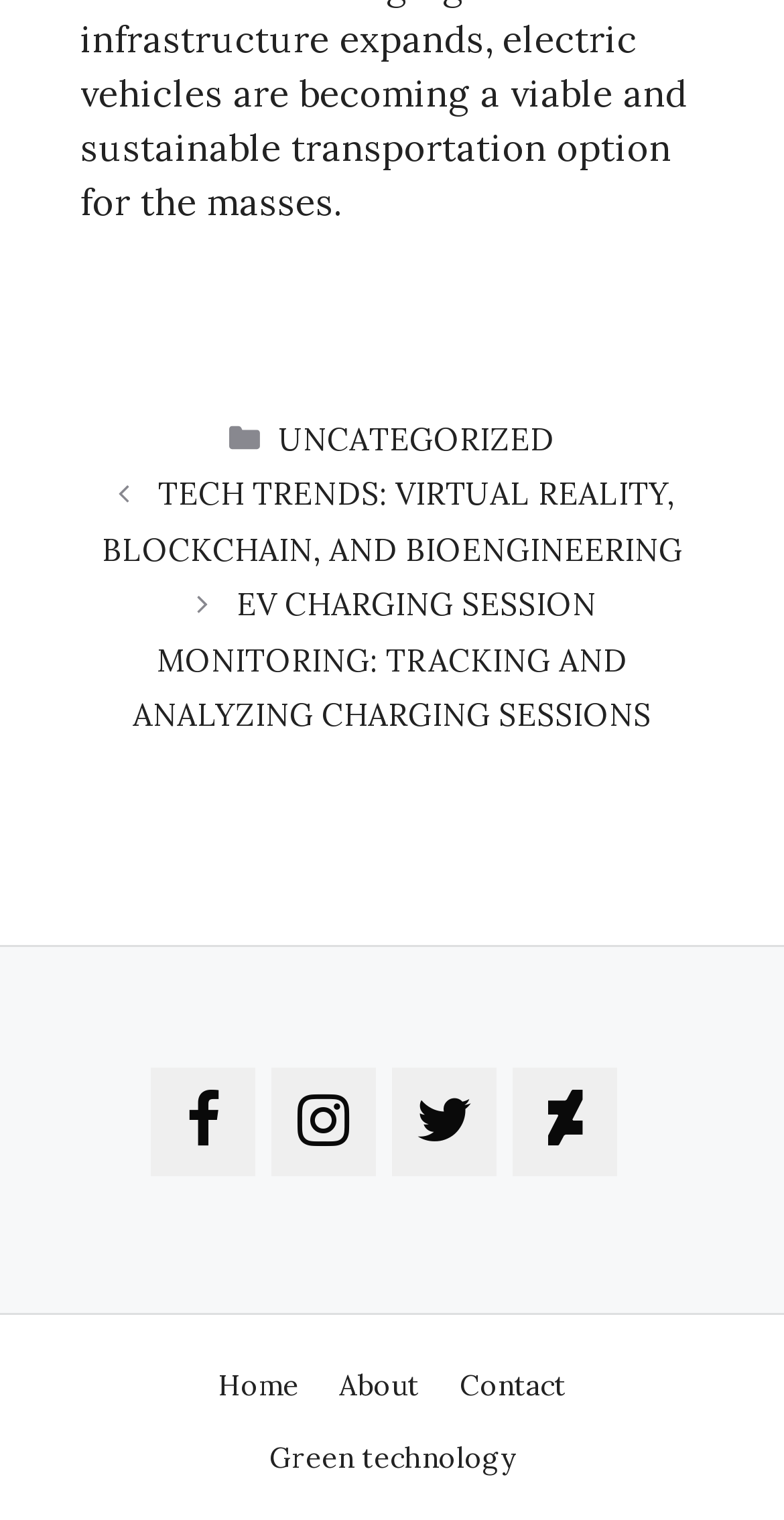Based on the visual content of the image, answer the question thoroughly: What is the theme of the website?

I found the theme of the website by looking at the static text 'Green technology' at the bottom of the page.